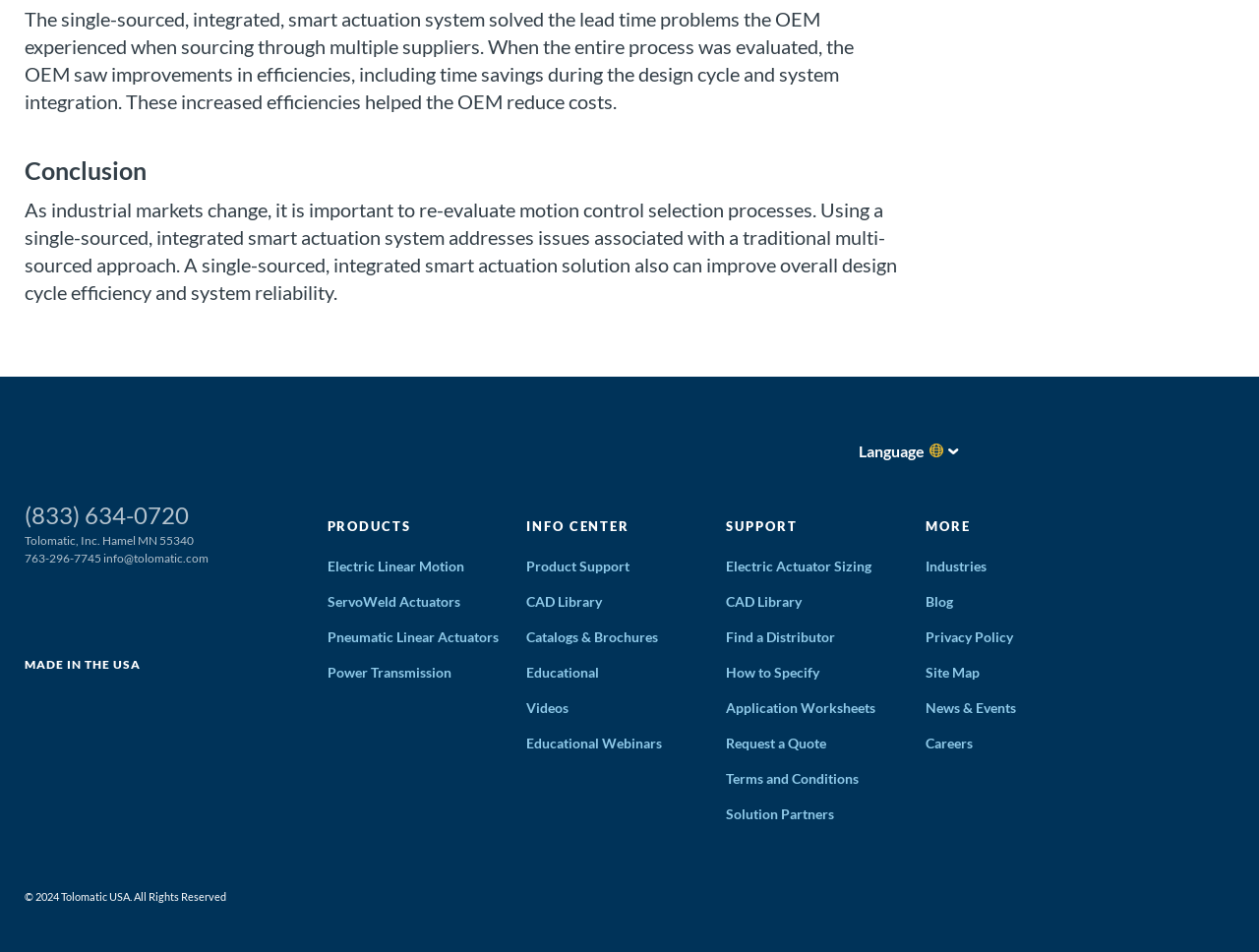What is the location of the company Tolomatic?
Based on the image, answer the question with as much detail as possible.

The location of the company Tolomatic is mentioned in the footer section of the webpage as Hamel, MN 55340, which is in the United States.